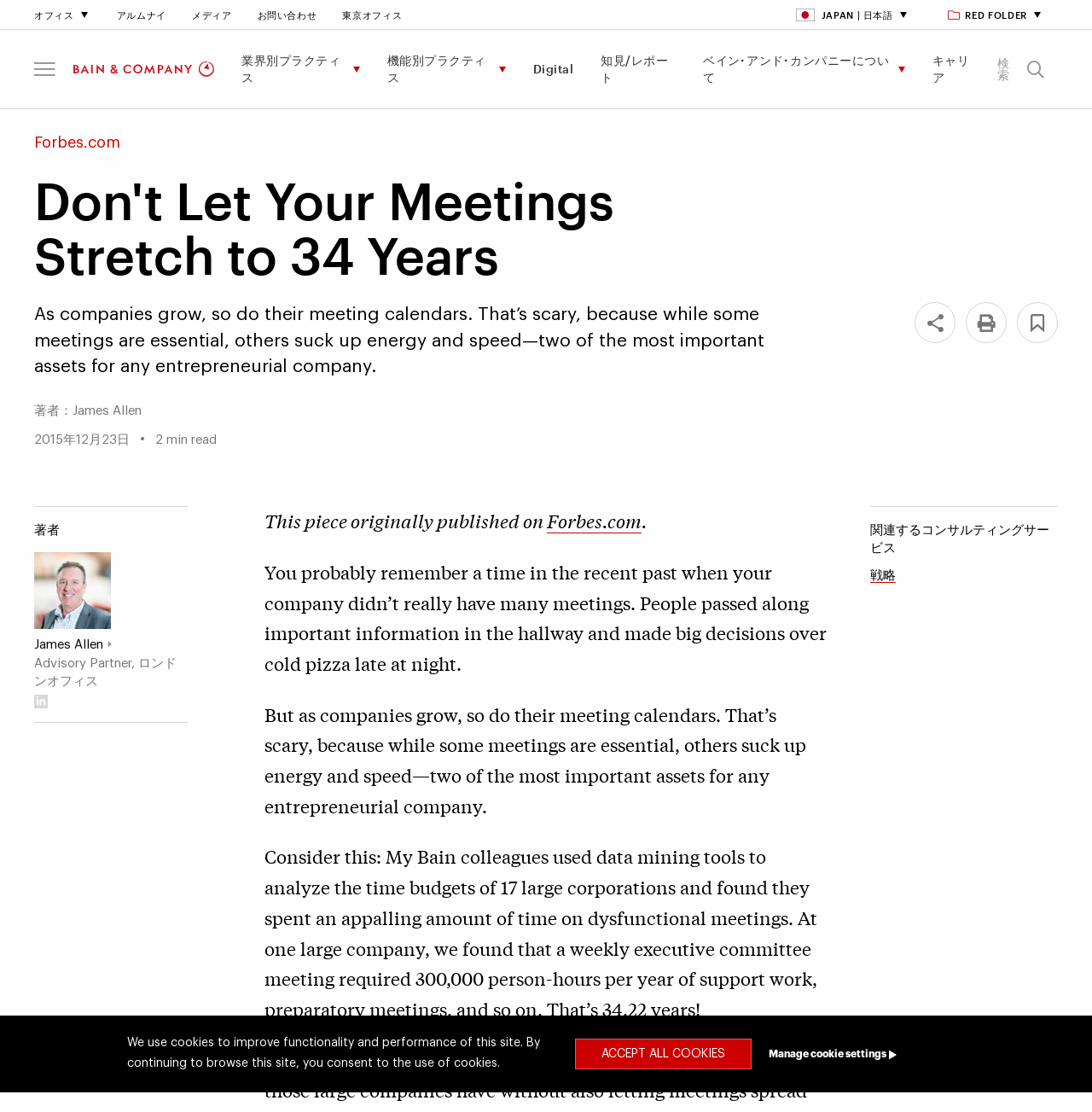With reference to the screenshot, provide a detailed response to the question below:
What is the purpose of the 'Contact widget button'?

I found the 'Contact widget button' at the bottom of the webpage, and it has a tooltip that suggests it is for contacting the company. This implies that the purpose of the button is to allow users to get in touch with the company.